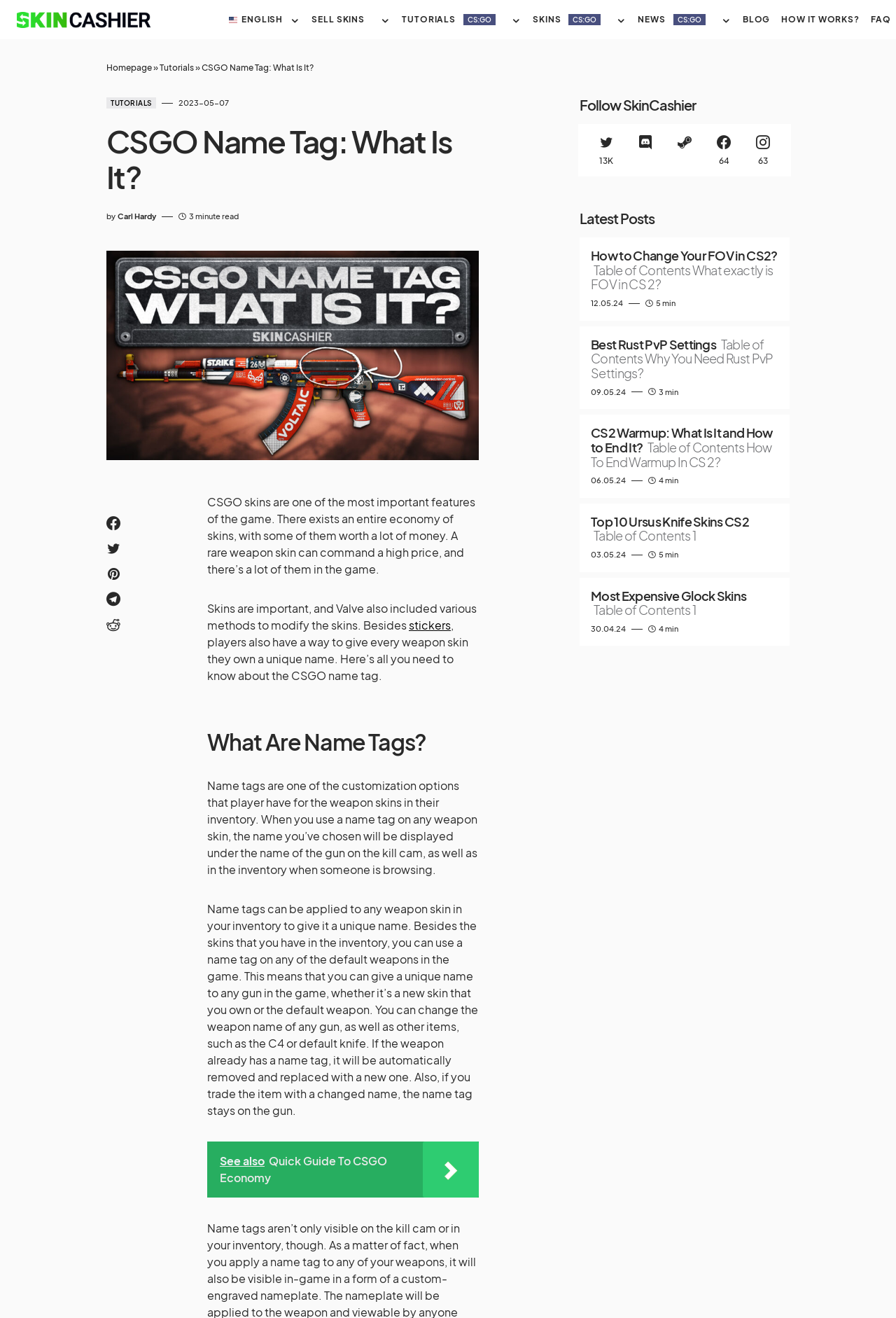Pinpoint the bounding box coordinates of the element that must be clicked to accomplish the following instruction: "Read the article 'How to Change Your FOV in CS2?'". The coordinates should be in the format of four float numbers between 0 and 1, i.e., [left, top, right, bottom].

[0.659, 0.189, 0.869, 0.235]